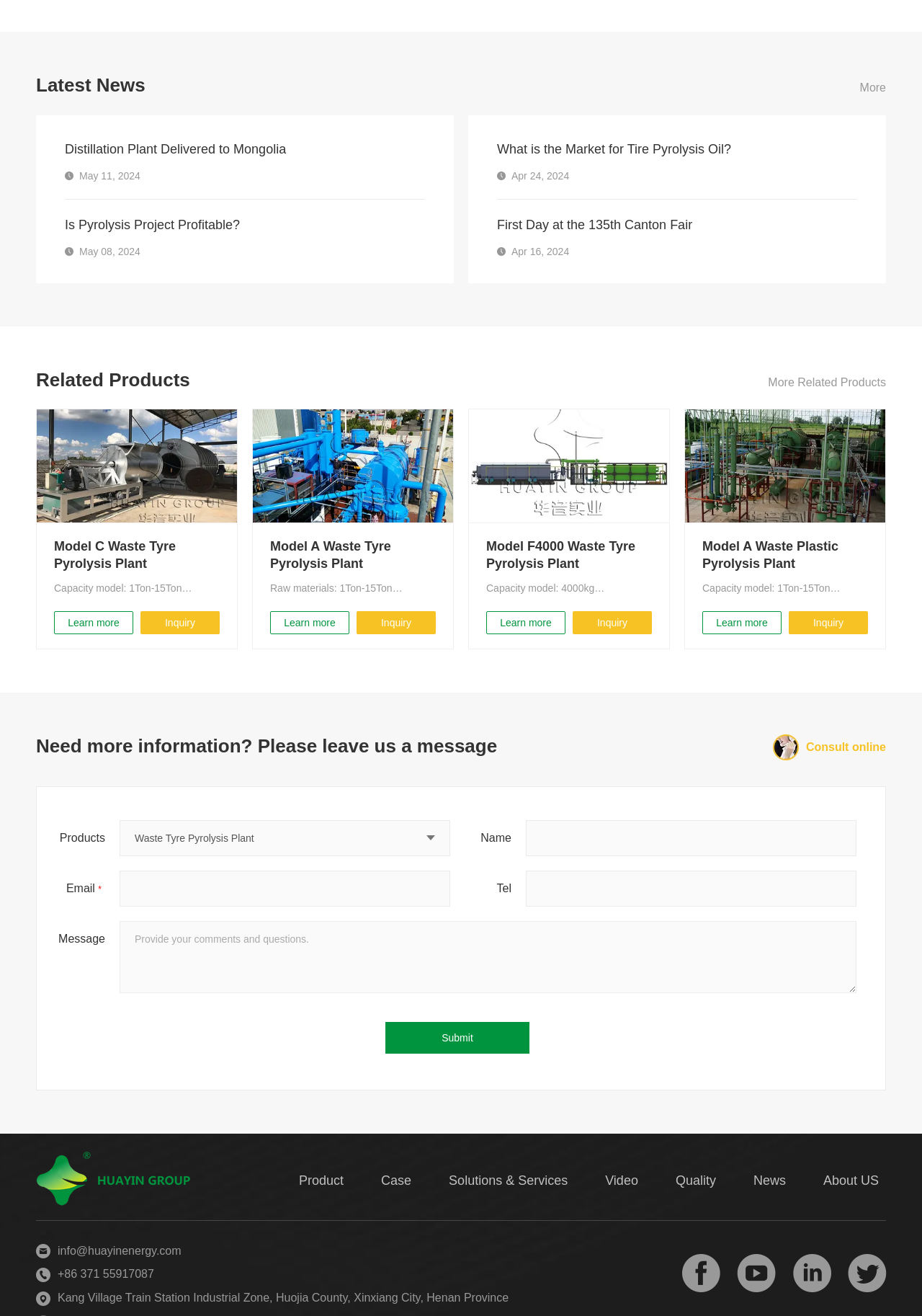Please identify the bounding box coordinates of where to click in order to follow the instruction: "Read the terms and conditions".

None